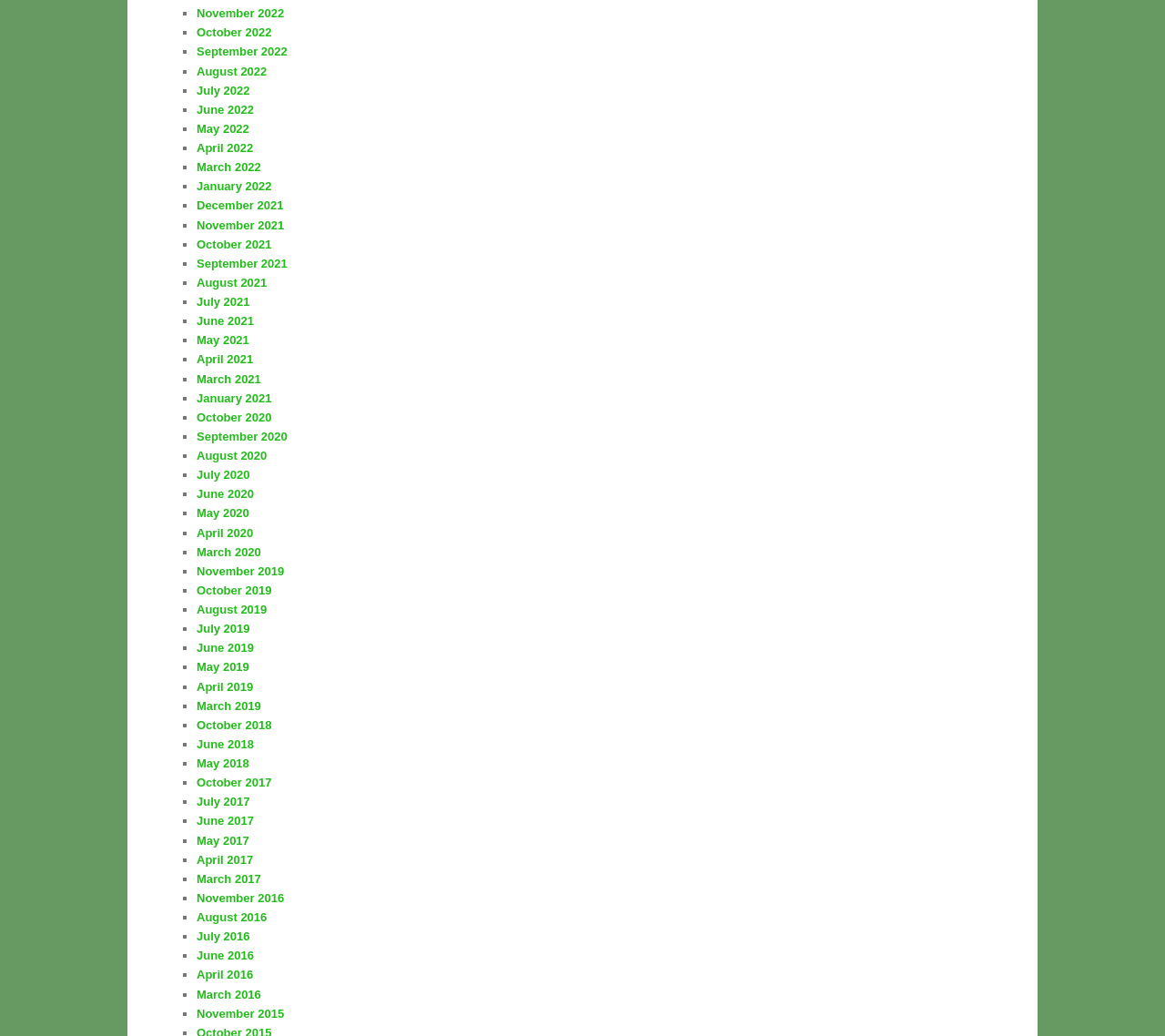What is the earliest month listed on this webpage?
Based on the image, respond with a single word or phrase.

October 2018